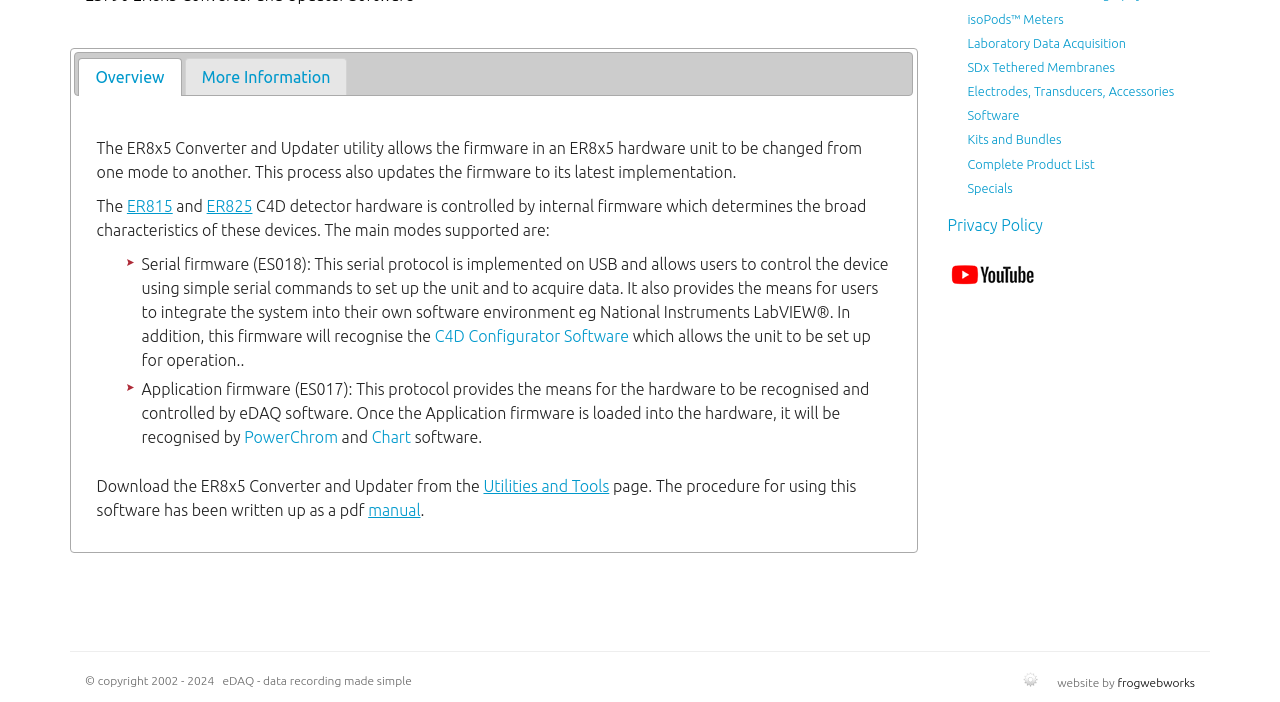Given the element description Complete Product List, predict the bounding box coordinates for the UI element in the webpage screenshot. The format should be (top-left x, top-left y, bottom-right x, bottom-right y), and the values should be between 0 and 1.

[0.756, 0.223, 0.855, 0.243]